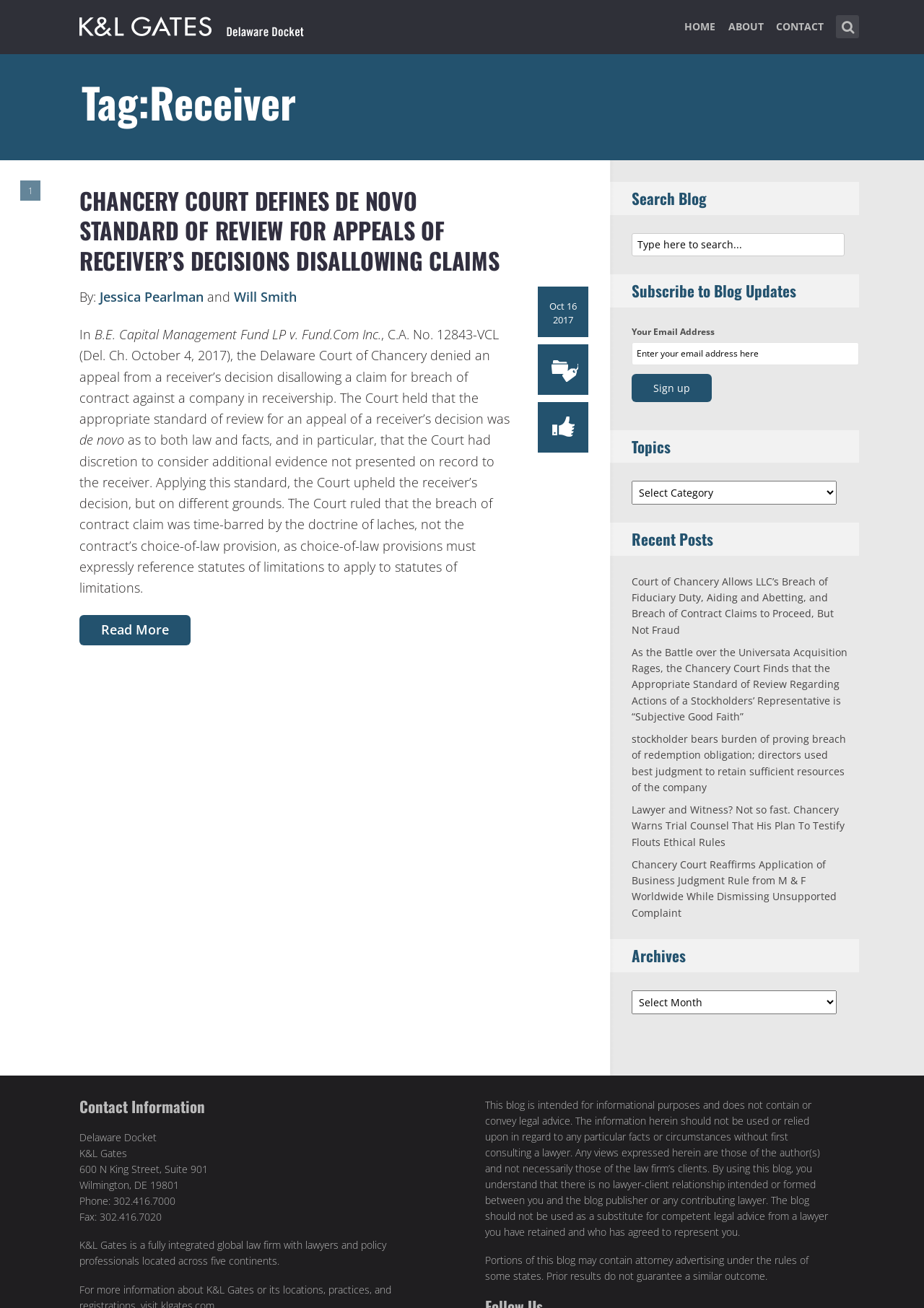Identify the bounding box coordinates of the section that should be clicked to achieve the task described: "Read more about CHANCERY COURT DEFINES DE NOVO STANDARD OF REVIEW FOR APPEALS OF RECEIVER’S DECISIONS DISALLOWING CLAIMS".

[0.086, 0.14, 0.54, 0.212]